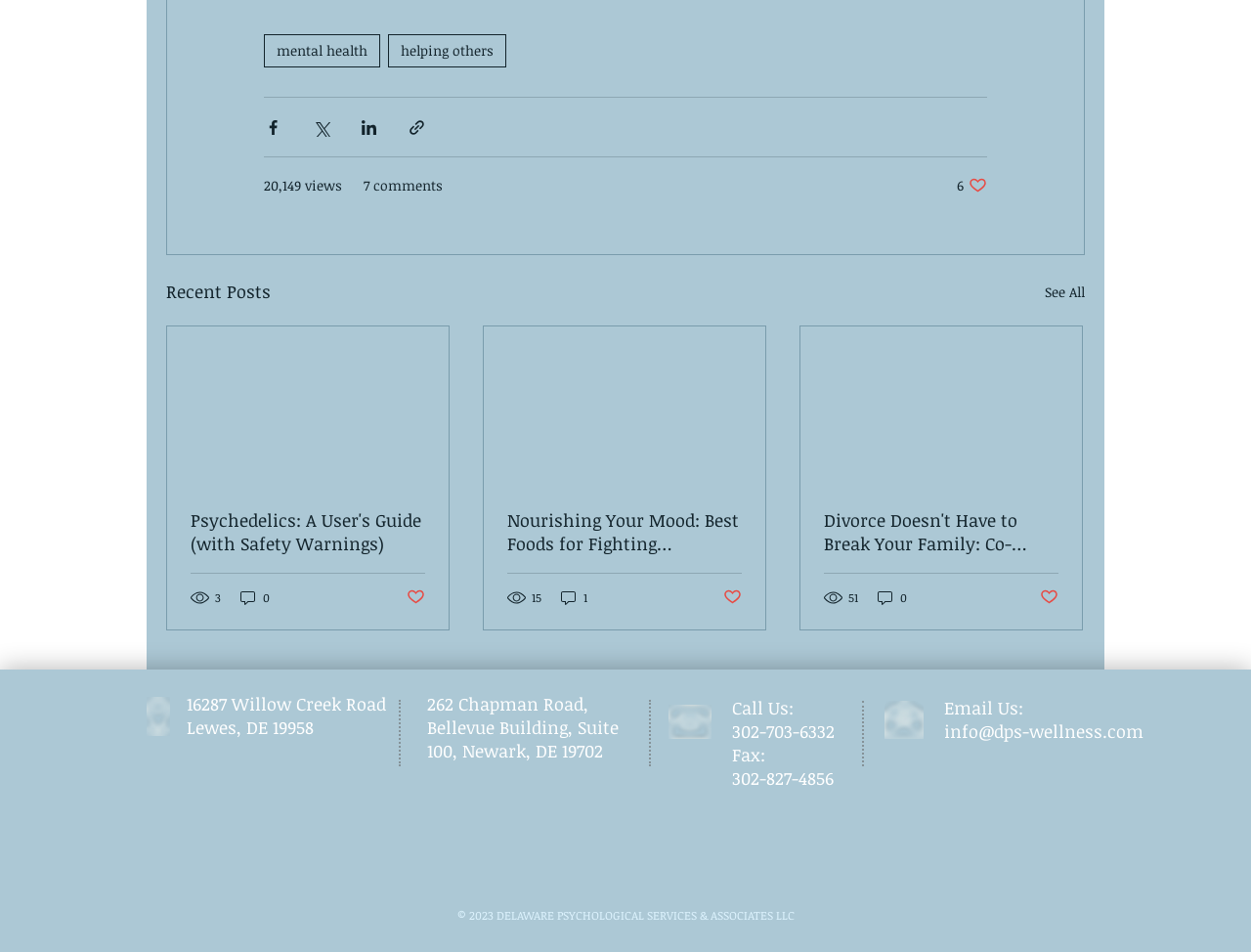Identify the bounding box coordinates for the region to click in order to carry out this instruction: "View the 'Recent Posts'". Provide the coordinates using four float numbers between 0 and 1, formatted as [left, top, right, bottom].

[0.133, 0.292, 0.216, 0.321]